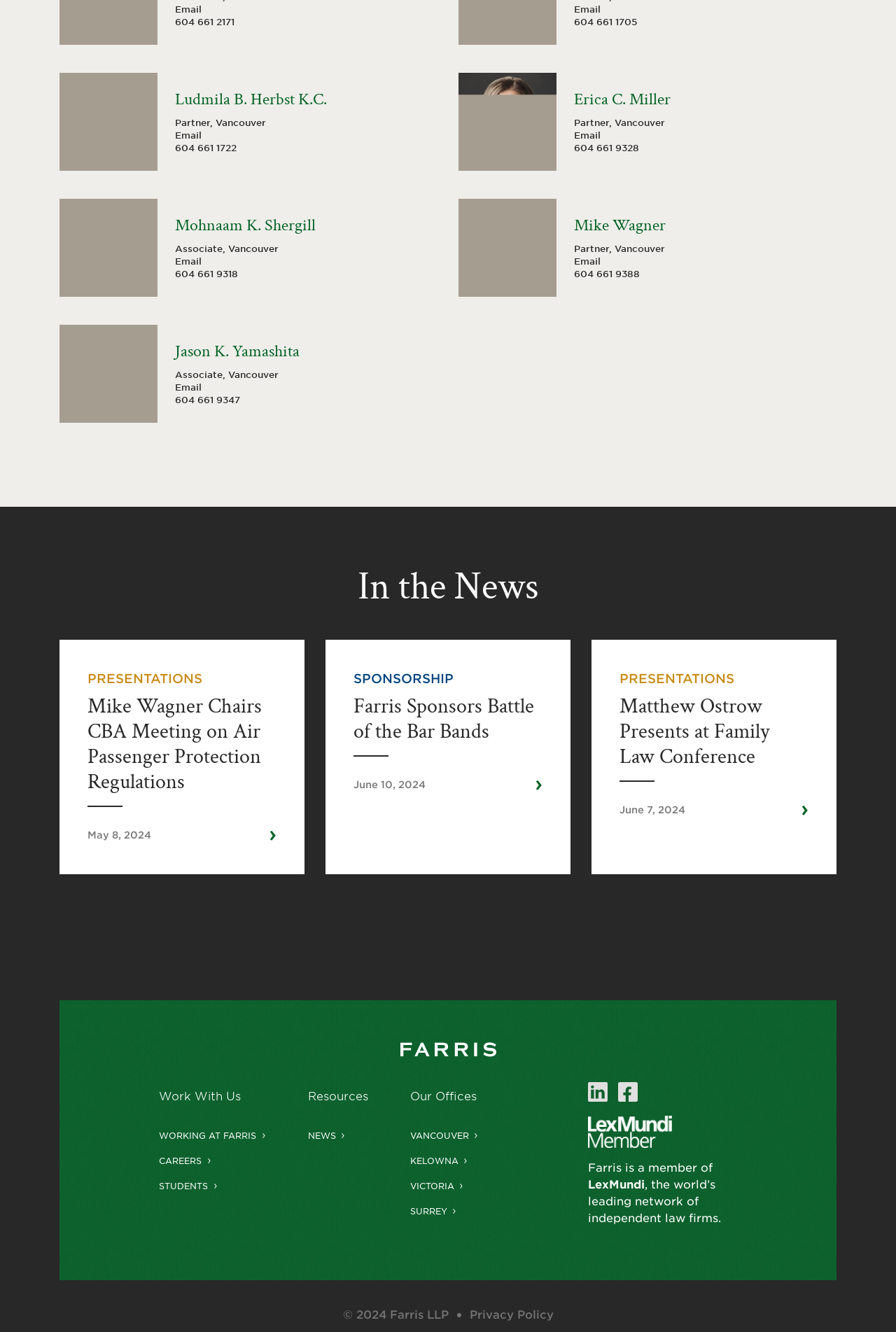Determine the bounding box coordinates for the UI element with the following description: "parent_node: Jason K. Yamashita". The coordinates should be four float numbers between 0 and 1, represented as [left, top, right, bottom].

[0.066, 0.244, 0.176, 0.317]